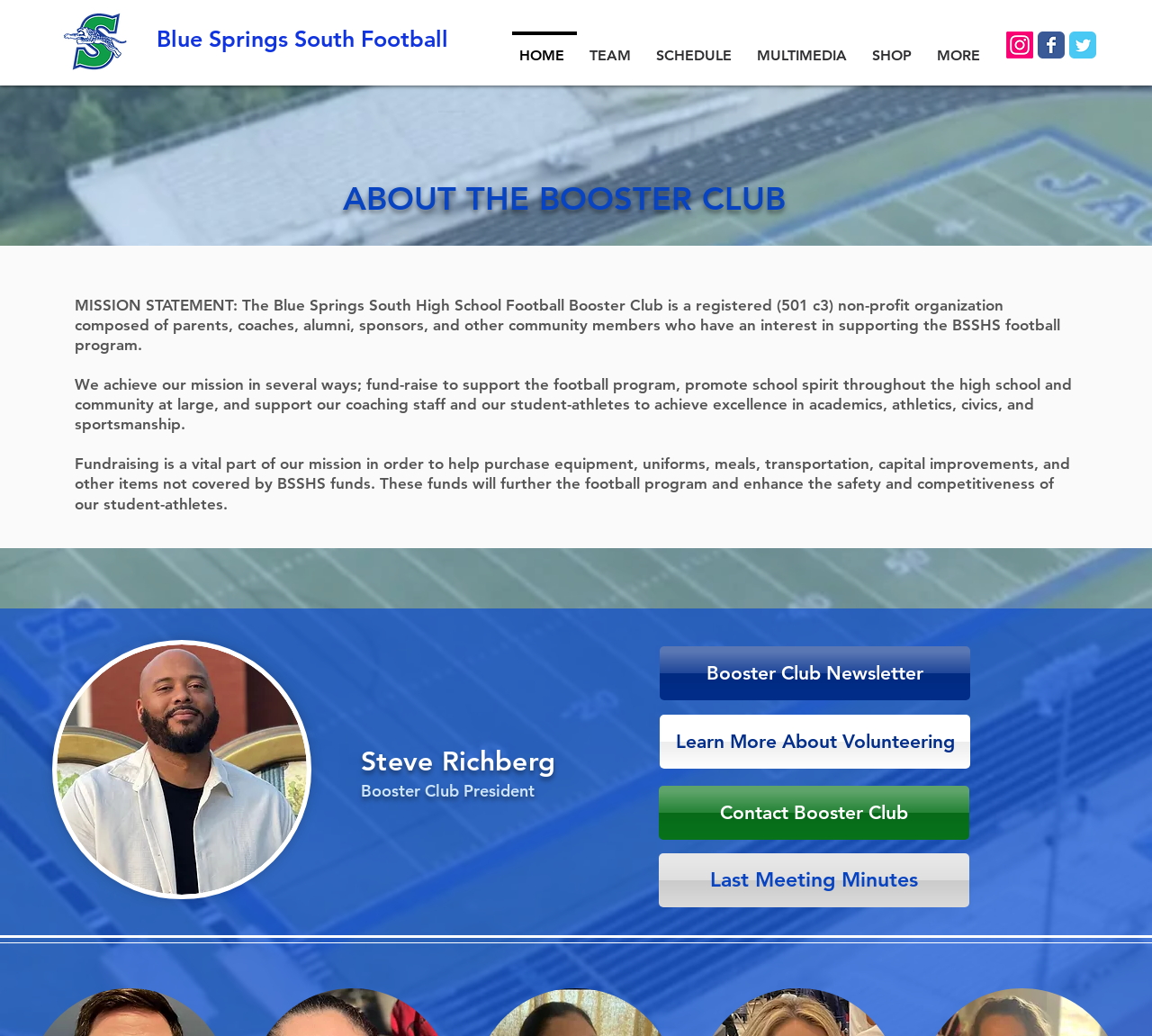Provide the bounding box coordinates of the HTML element described by the text: "aria-label="Wix Facebook page"". The coordinates should be in the format [left, top, right, bottom] with values between 0 and 1.

[0.901, 0.03, 0.924, 0.056]